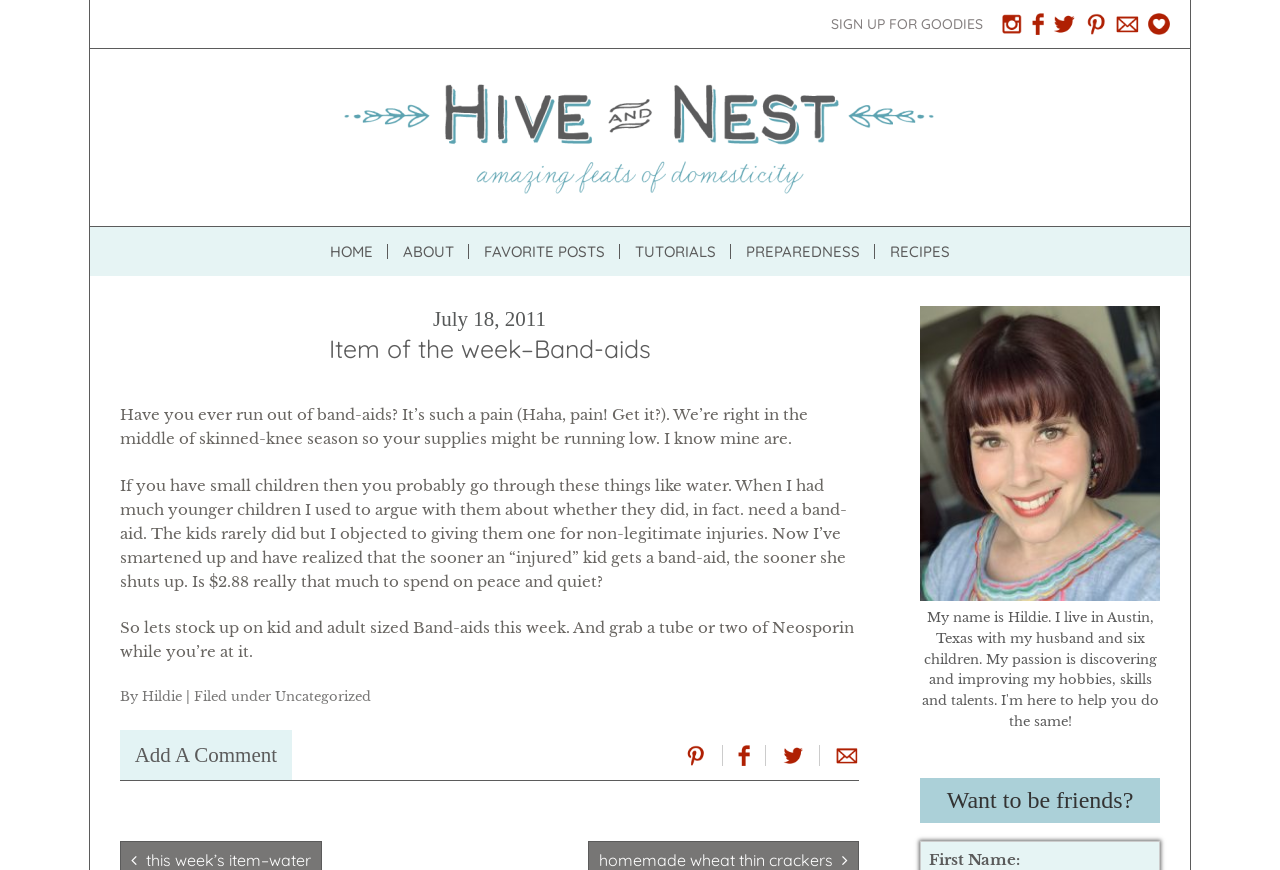What is recommended to buy along with band-aids?
Use the screenshot to answer the question with a single word or phrase.

Neosporin